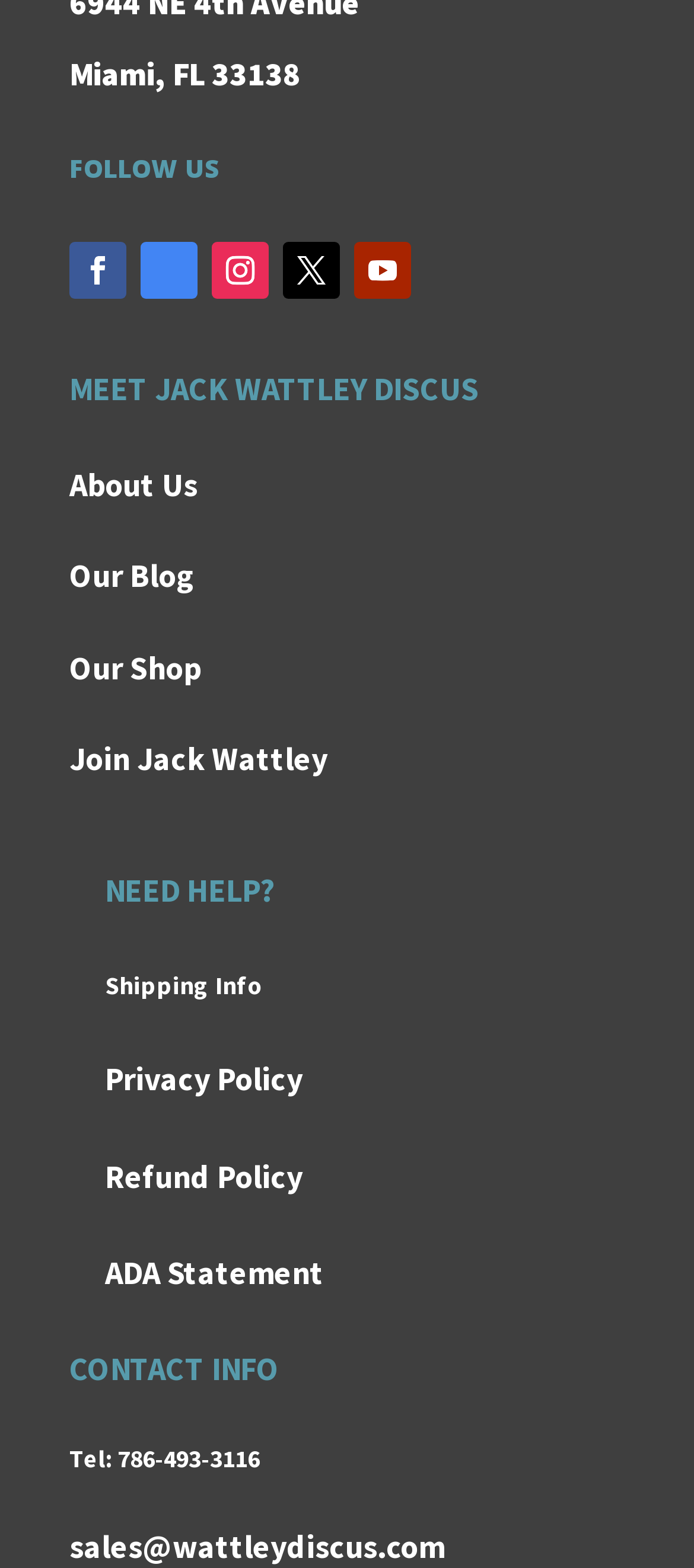Respond with a single word or phrase to the following question: What is the phone number to contact Jack Wattley Discus?

786-493-3116